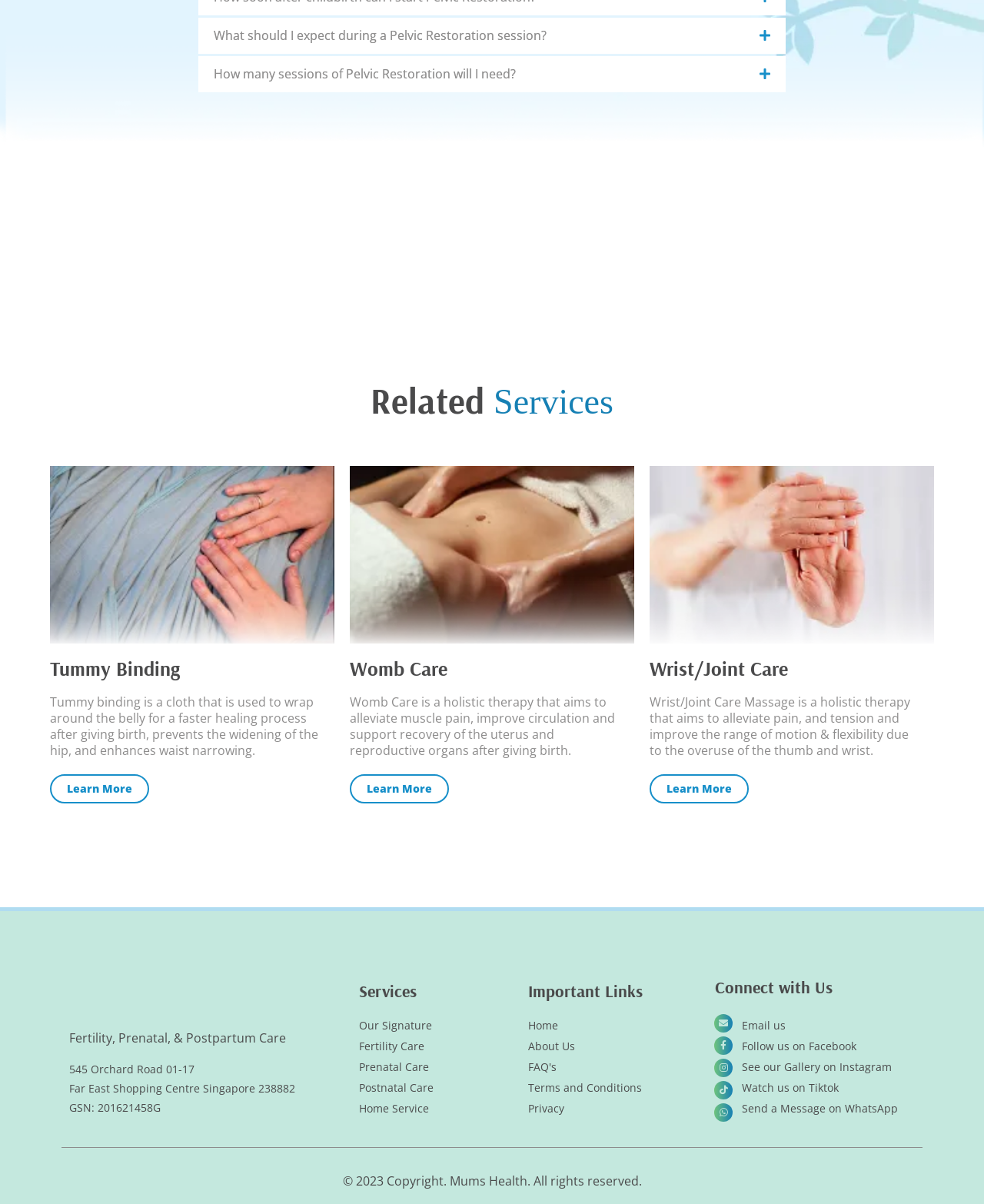How many links are there in the 'Important Links' section?
Please answer the question as detailed as possible based on the image.

I counted the link elements within the 'Important Links' section and found five links: 'Home', 'About Us', 'FAQ's', 'Terms and Conditions', and 'Privacy'.